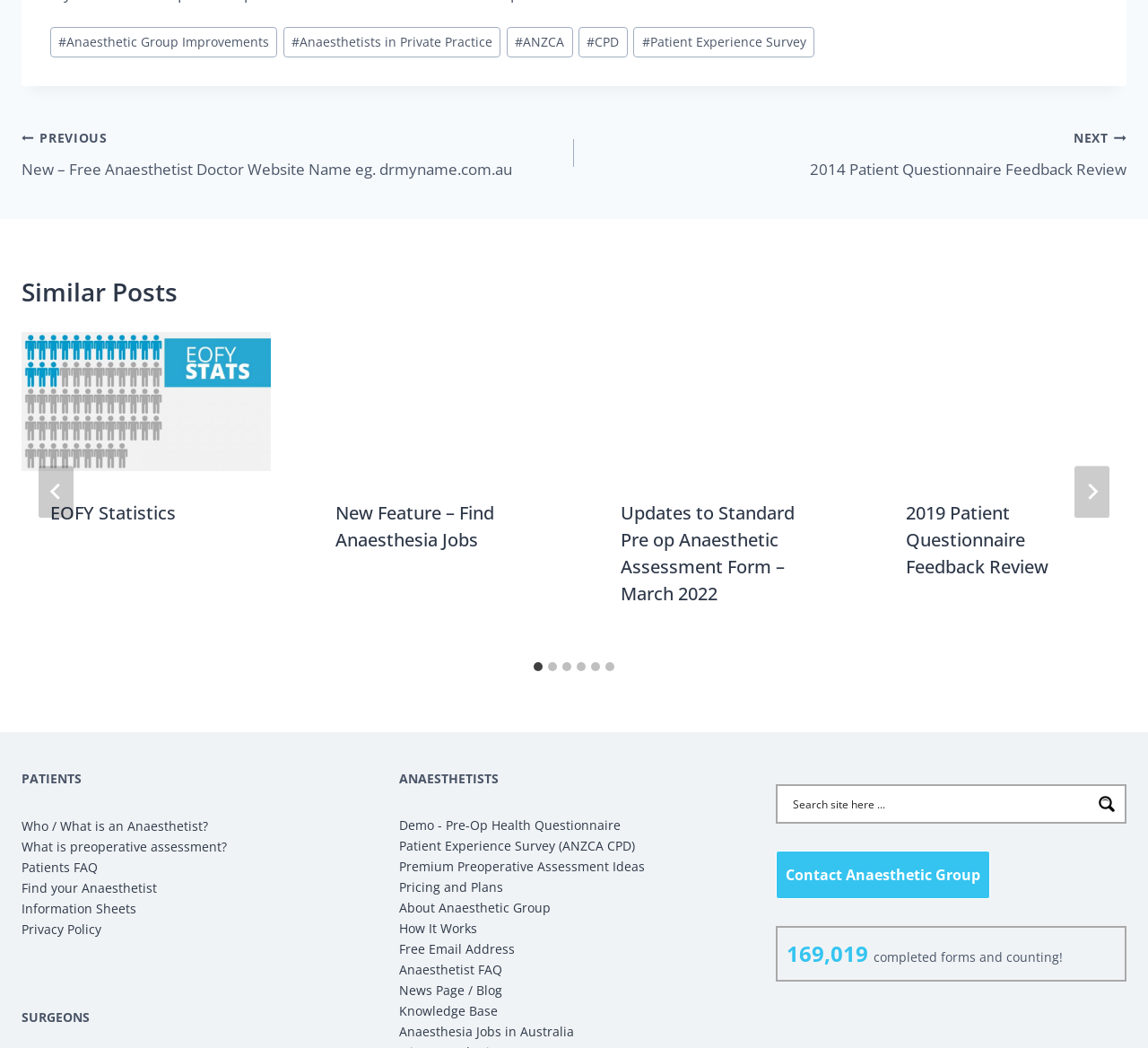Show the bounding box coordinates for the element that needs to be clicked to execute the following instruction: "View 'EOFY Statistics' post". Provide the coordinates in the form of four float numbers between 0 and 1, i.e., [left, top, right, bottom].

[0.019, 0.317, 0.236, 0.45]